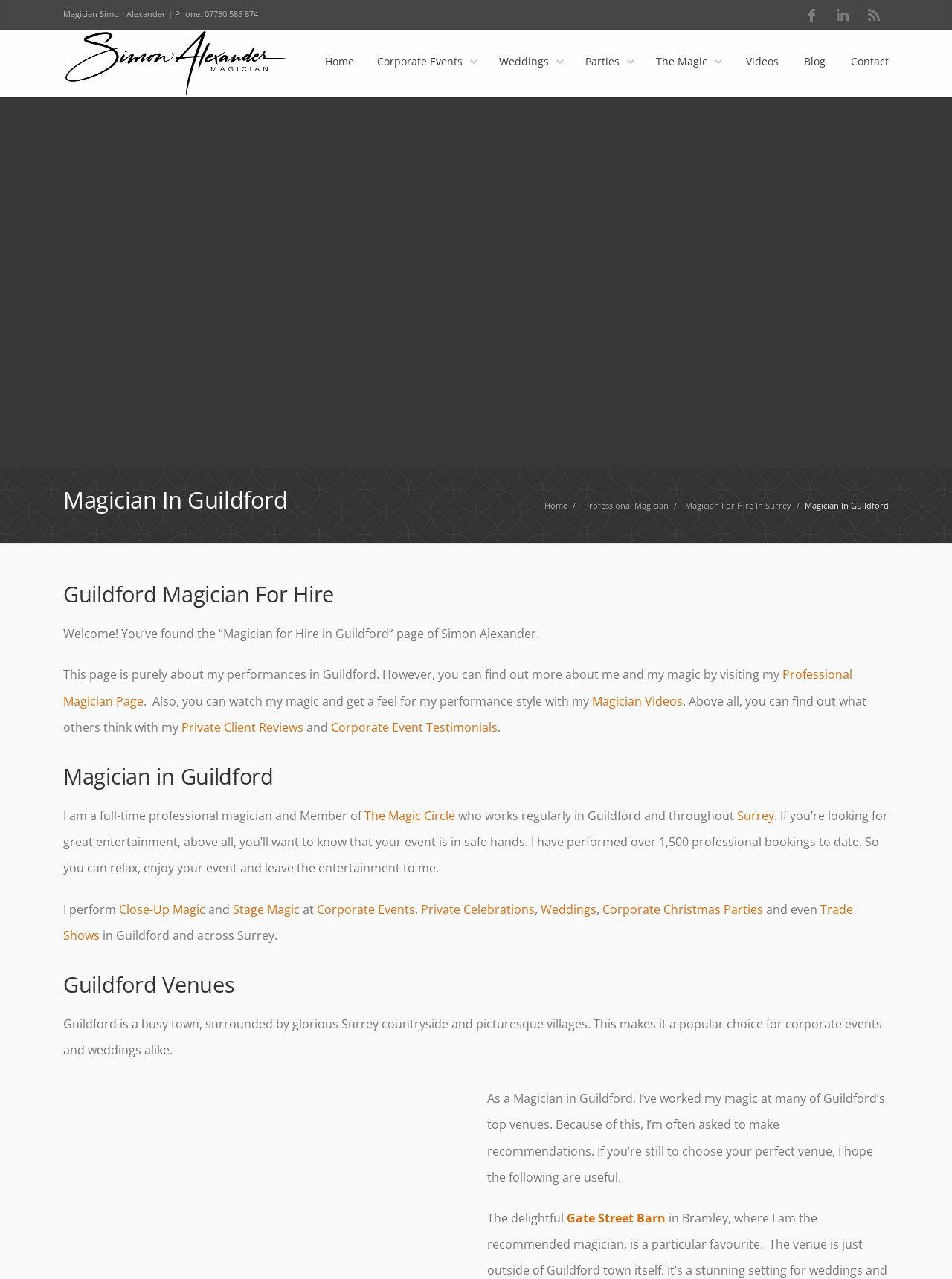Explain the features and main sections of the webpage comprehensively.

This webpage is about a professional magician, Simon Alexander, based in Guildford, Surrey. At the top of the page, there is a header section with the magician's name, phone number, and social media links to Facebook, LinkedIn, and RSS. Below this, there is a layout table with a link to the magician's name, accompanied by an image.

The main navigation menu is located below the header section, with links to various pages, including Home, Corporate Events, Weddings, Parties, The Magic, Videos, Blog, and Contact. 

The main content of the page is divided into sections, each with a heading. The first section introduces the magician and his performances in Guildford. There is a brief welcome message, followed by links to the magician's Professional Magician Page and Magician Videos. The section also includes testimonials from private clients and corporate events.

The next section provides more information about the magician, stating that he is a full-time professional and a member of The Magic Circle. It also mentions that he has performed over 1,500 professional bookings to date.

The following section describes the types of performances the magician offers, including Close-Up Magic, Stage Magic, and performances at Corporate Events, Private Celebrations, Weddings, and Trade Shows.

Further down the page, there is a section about Guildford Venues, which mentions that the town is a popular choice for corporate events and weddings. The magician has worked at many of Guildford's top venues and provides recommendations for choosing a venue.

Finally, at the bottom of the page, there is a link to return to the top of the page.